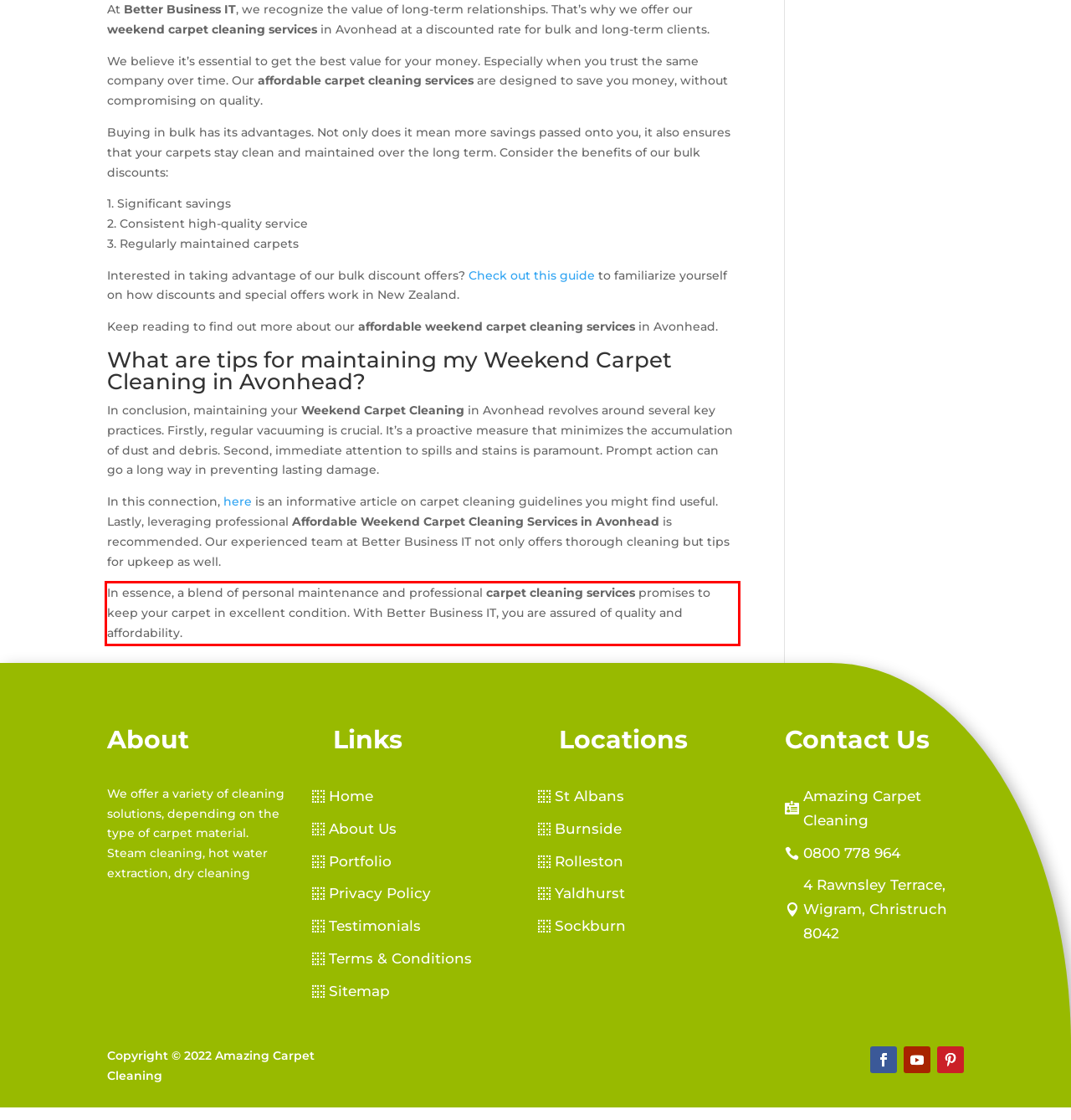You have a screenshot of a webpage with a red bounding box. Use OCR to generate the text contained within this red rectangle.

In essence, a blend of personal maintenance and professional carpet cleaning services promises to keep your carpet in excellent condition. With Better Business IT, you are assured of quality and affordability.